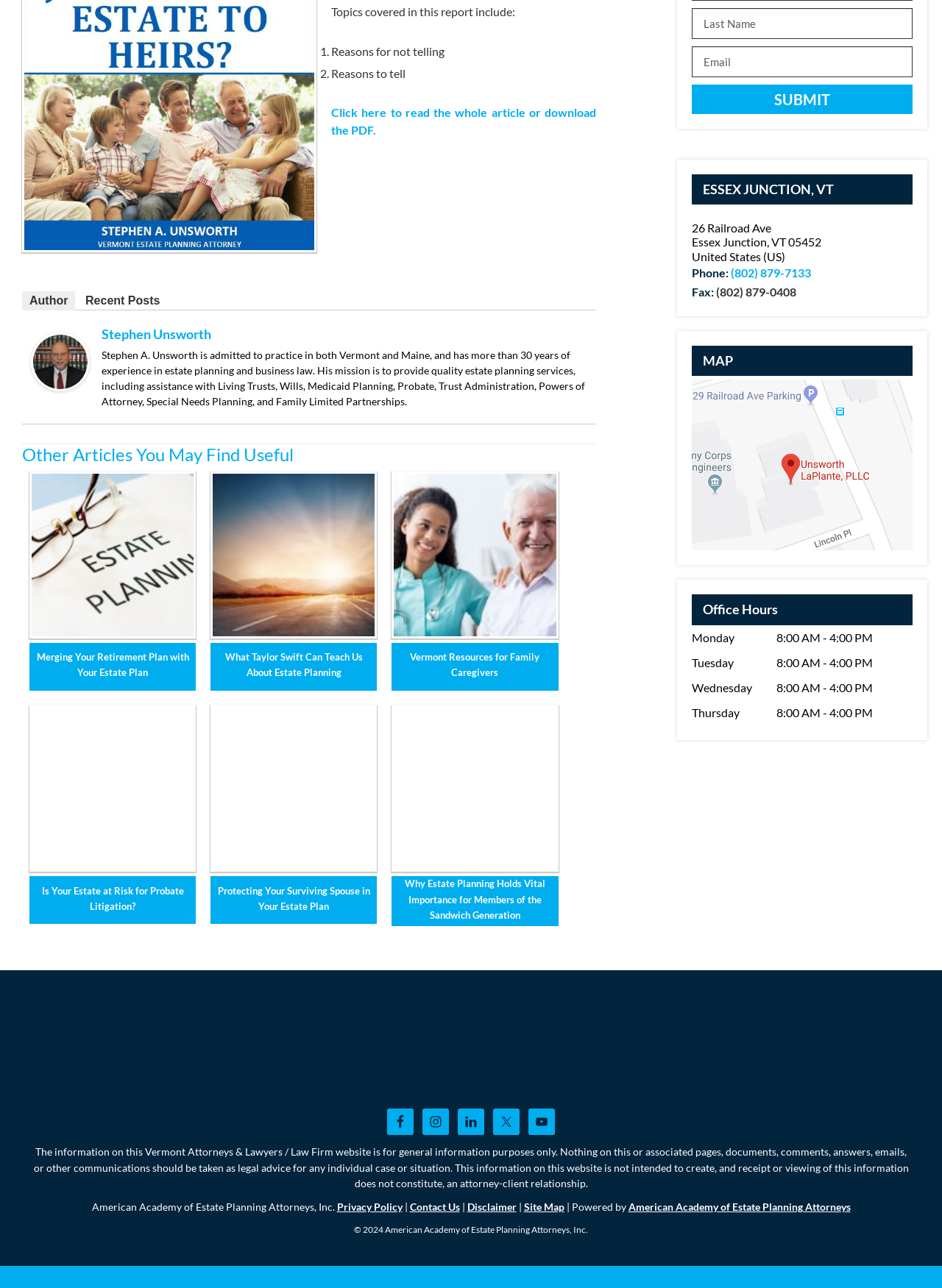Determine the bounding box coordinates in the format (top-left x, top-left y, bottom-right x, bottom-right y). Ensure all values are floating point numbers between 0 and 1. Identify the bounding box of the UI element described by: 2023-24 Final Board Approved Calendar.pdf

None